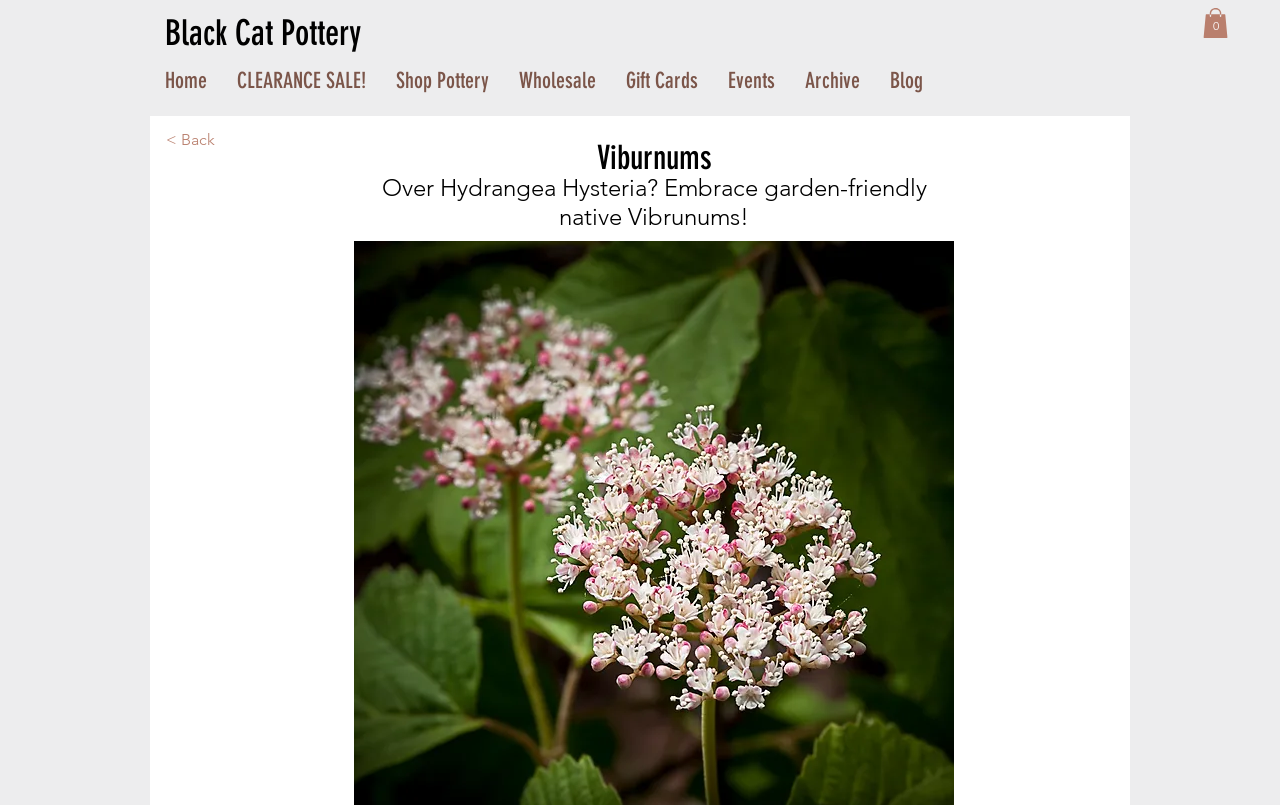Summarize the webpage with intricate details.

This webpage appears to be an online store or blog focused on pottery and gardening. At the top right corner, there is a cart button with 0 items. Below the cart button, the website's title "Black Cat Pottery" is prominently displayed. 

To the left of the title, a navigation menu is situated, containing links to various sections of the website, including "Home", "CLEARANCE SALE!", "Shop Pottery", "Wholesale", "Gift Cards", "Events", "Archive", and "Blog". 

Further down the page, a heading reads "Over Hydrangea Hysteria? Embrace garden-friendly native Vibrunums!", which seems to be the main topic of the page. Below this heading, another heading "Viburnums" is displayed. 

Additionally, there is a "< Back" link located near the top left of the page, suggesting that the user has navigated to this page from somewhere else on the website.